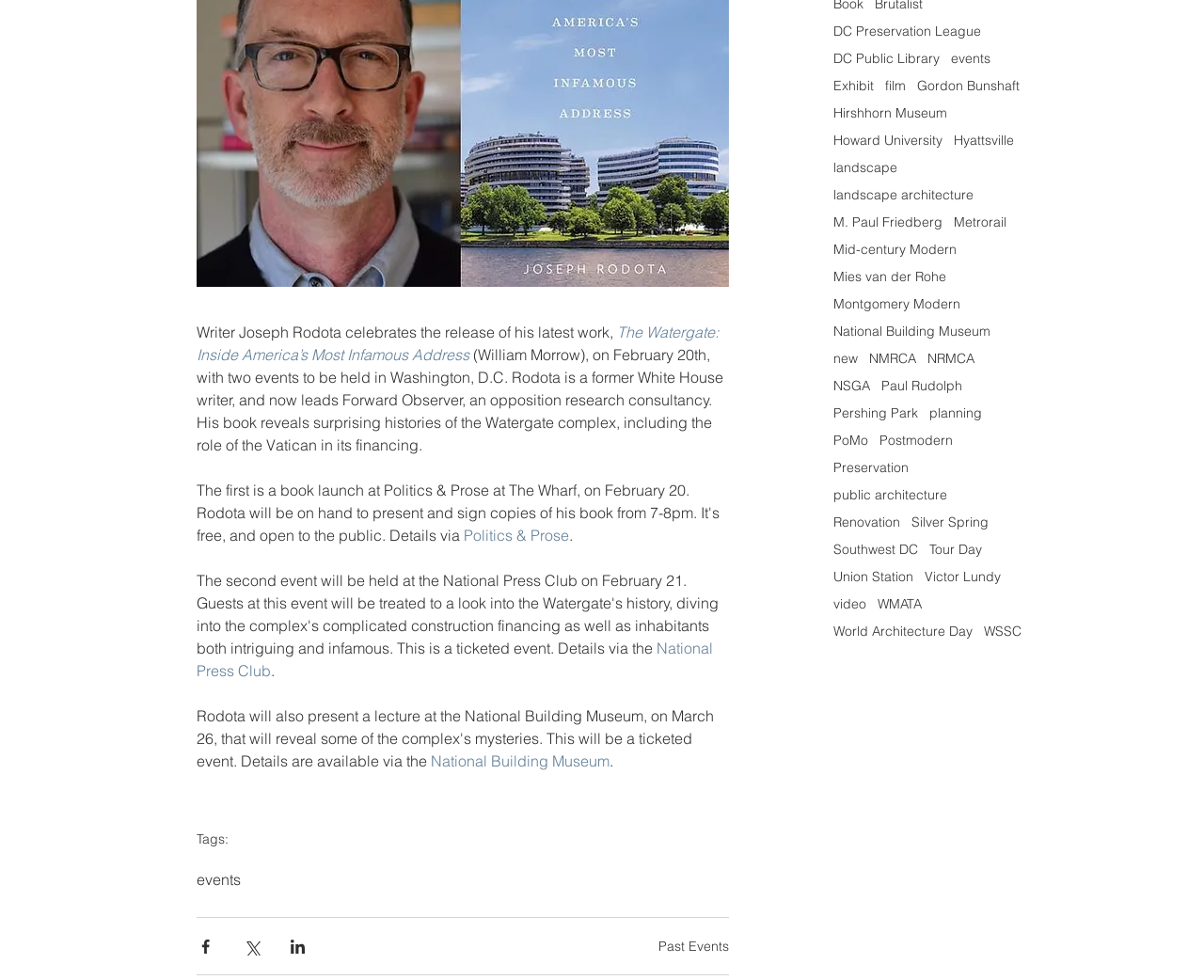Please provide the bounding box coordinates in the format (top-left x, top-left y, bottom-right x, bottom-right y). Remember, all values are floating point numbers between 0 and 1. What is the bounding box coordinate of the region described as: Gordon Bunshaft

[0.762, 0.079, 0.847, 0.096]